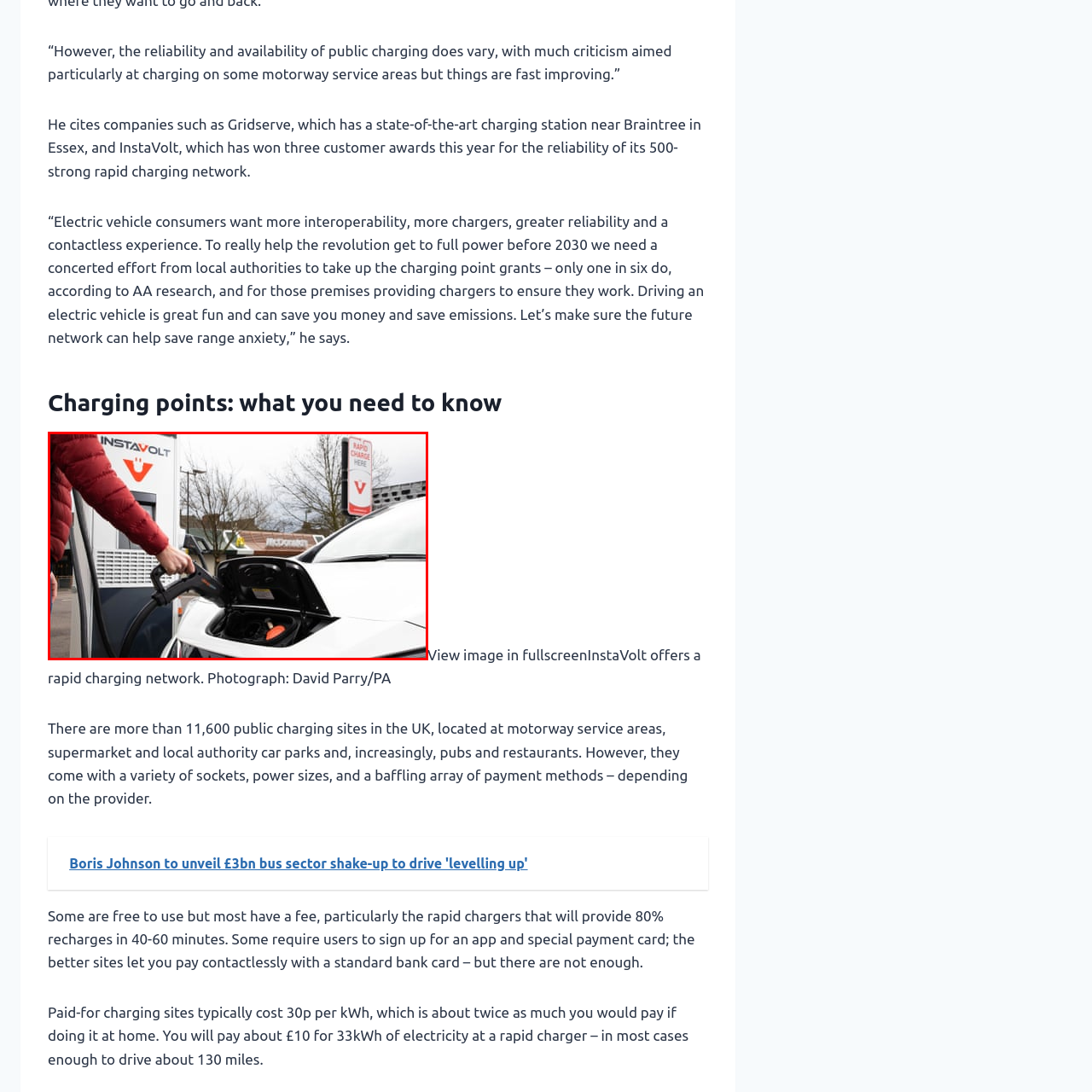What is the purpose of the sign nearby?
Inspect the image area outlined by the red bounding box and deliver a detailed response to the question, based on the elements you observe.

The prominent sign nearby indicates 'RAPID CHARGE HERE', which emphasizes the convenience of quick charging options available to electric vehicle owners, highlighting the purpose of the sign.